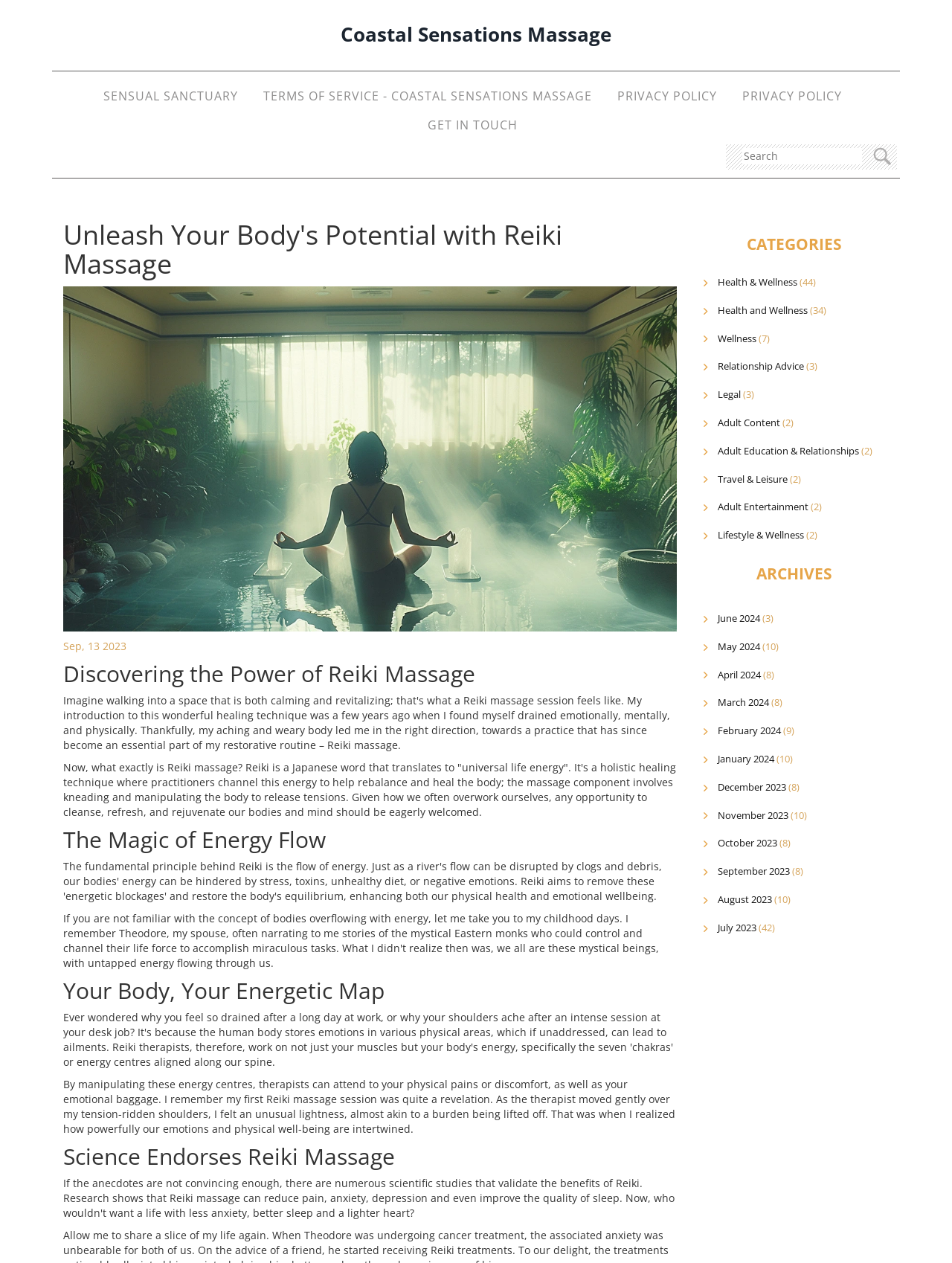Summarize the webpage in an elaborate manner.

This webpage is about Reiki Massage, a holistic practice for stress relief and inner peace. At the top, there is a navigation bar with links to "Coastal Sensations Massage", "SENSUAL SANCTUARY", "TERMS OF SERVICE", "PRIVACY POLICY", and "GET IN TOUCH". On the right side of the navigation bar, there is a search box and a button.

Below the navigation bar, there is a large heading "Unleash Your Body's Potential with Reiki Massage" followed by an image. The image is centered and takes up most of the width of the page.

To the right of the image, there is a column with several links to categories, including "Health & Wellness", "Wellness", "Relationship Advice", and others. Below the categories, there is a section titled "ARCHIVES" with links to monthly archives from June 2024 to July 2023.

The main content of the page is divided into several sections, each with a heading. The first section is "Discovering the Power of Reiki Massage", which provides an introduction to Reiki massage, a Japanese holistic healing technique. The text explains that Reiki involves channeling universal life energy to rebalance and heal the body.

The next section is "The Magic of Energy Flow", followed by "Your Body, Your Energetic Map", which discusses how therapists can attend to physical pains and emotional baggage by manipulating energy centers. The author shares a personal experience of feeling a sense of lightness and relief during a Reiki massage session.

The final section is "Science Endorses Reiki Massage", which suggests that Reiki has scientific backing. Throughout the page, there are several headings and paragraphs of text that provide information about Reiki massage and its benefits.